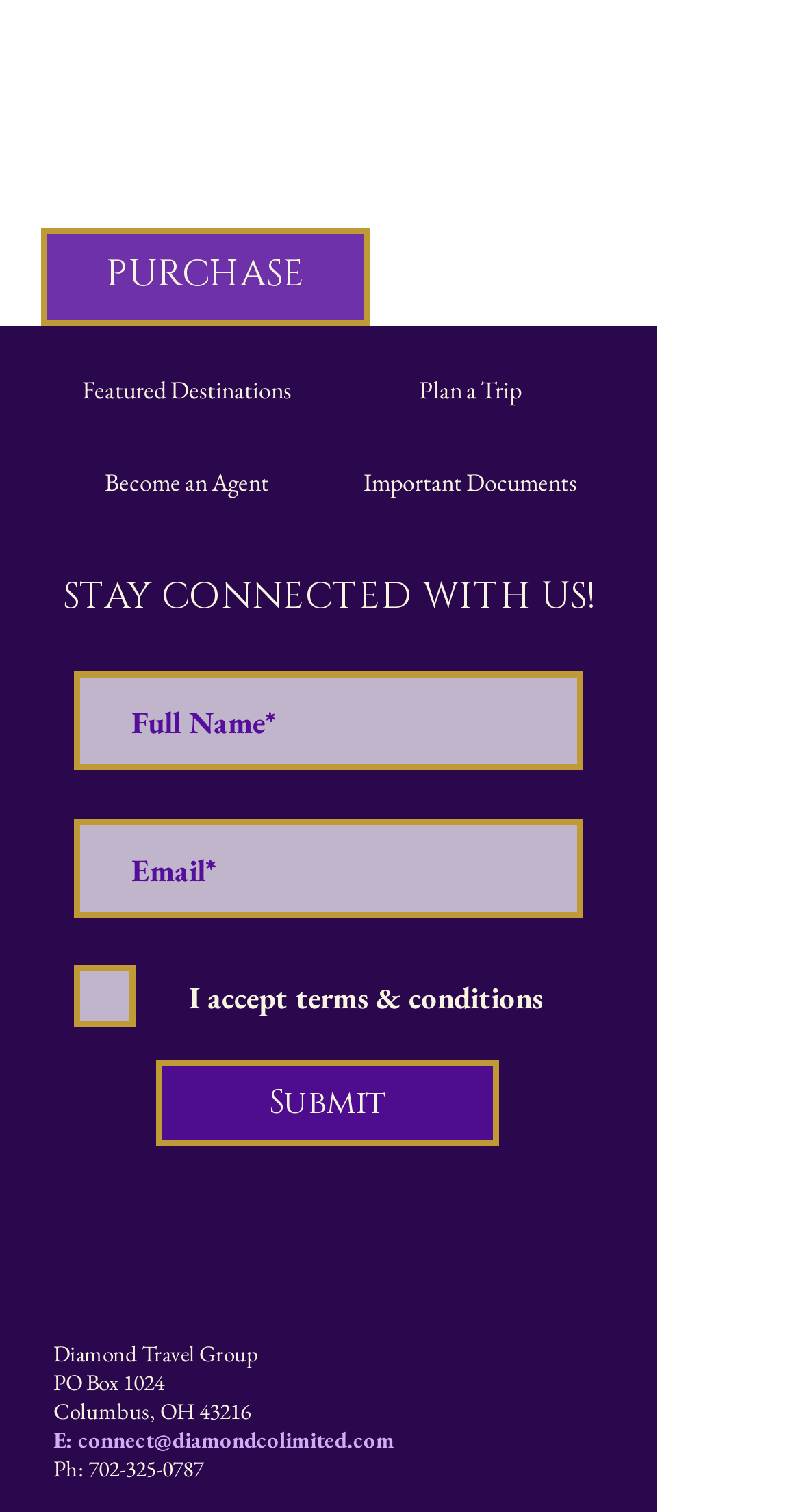Locate the bounding box coordinates of the clickable region necessary to complete the following instruction: "Enter full name". Provide the coordinates in the format of four float numbers between 0 and 1, i.e., [left, top, right, bottom].

[0.092, 0.444, 0.728, 0.509]